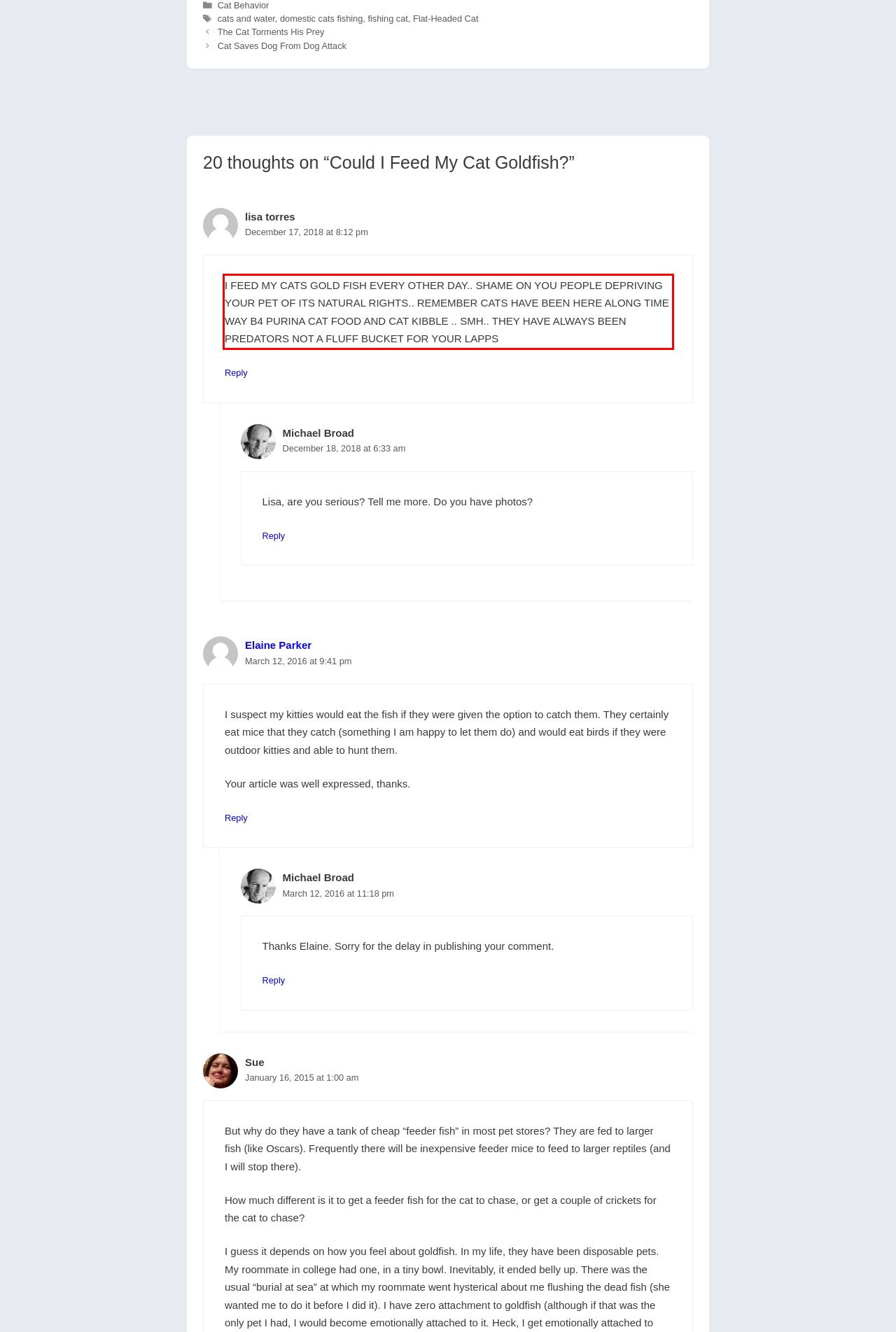With the given screenshot of a webpage, locate the red rectangle bounding box and extract the text content using OCR.

I FEED MY CATS GOLD FISH EVERY OTHER DAY.. SHAME ON YOU PEOPLE DEPRIVING YOUR PET OF ITS NATURAL RIGHTS.. REMEMBER CATS HAVE BEEN HERE ALONG TIME WAY B4 PURINA CAT FOOD AND CAT KIBBLE .. SMH.. THEY HAVE ALWAYS BEEN PREDATORS NOT A FLUFF BUCKET FOR YOUR LAPPS